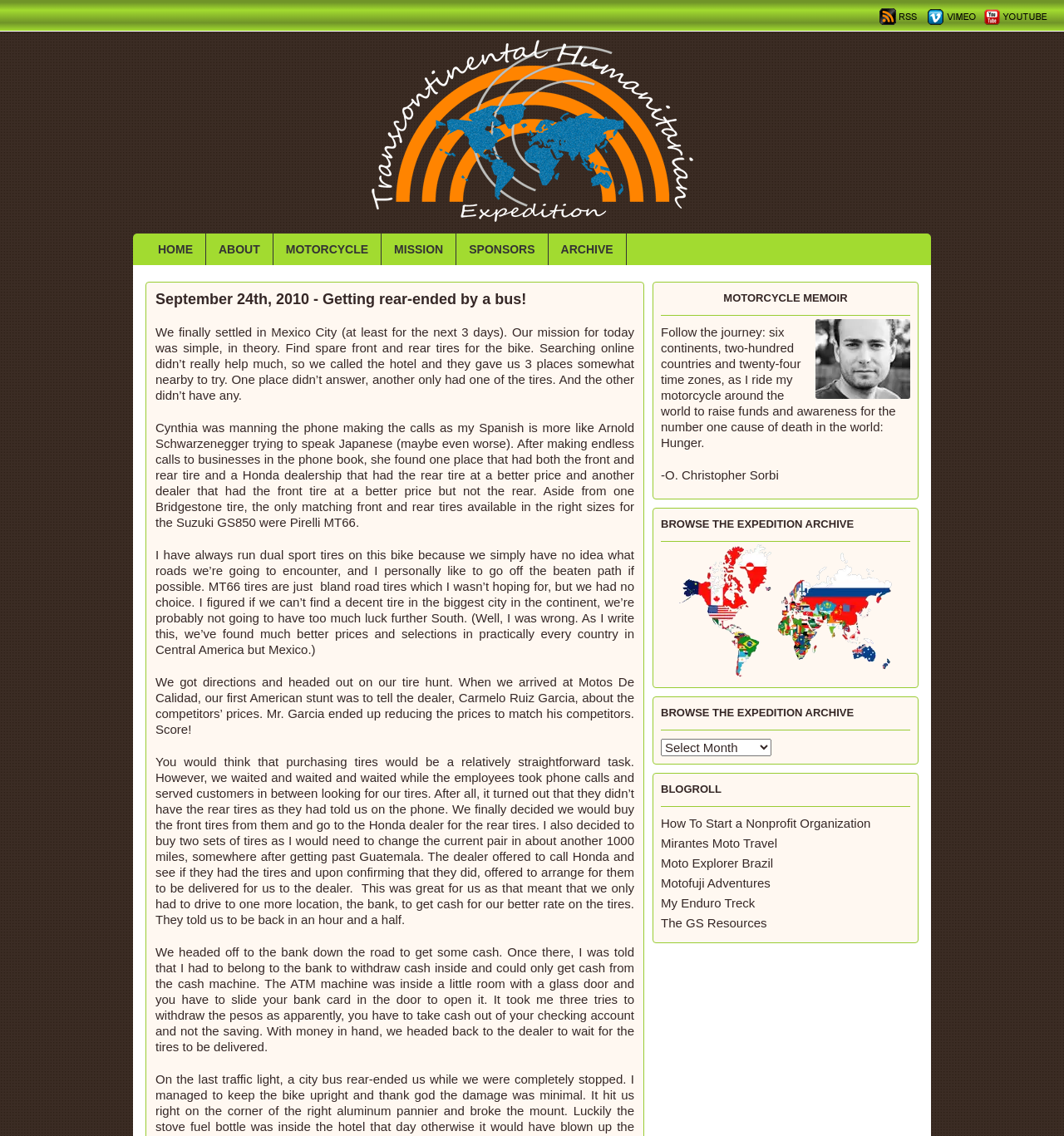Provide the bounding box coordinates for the area that should be clicked to complete the instruction: "Select an option from the 'BROWSE THE EXPEDITION ARCHIVE' combobox".

[0.621, 0.65, 0.725, 0.666]